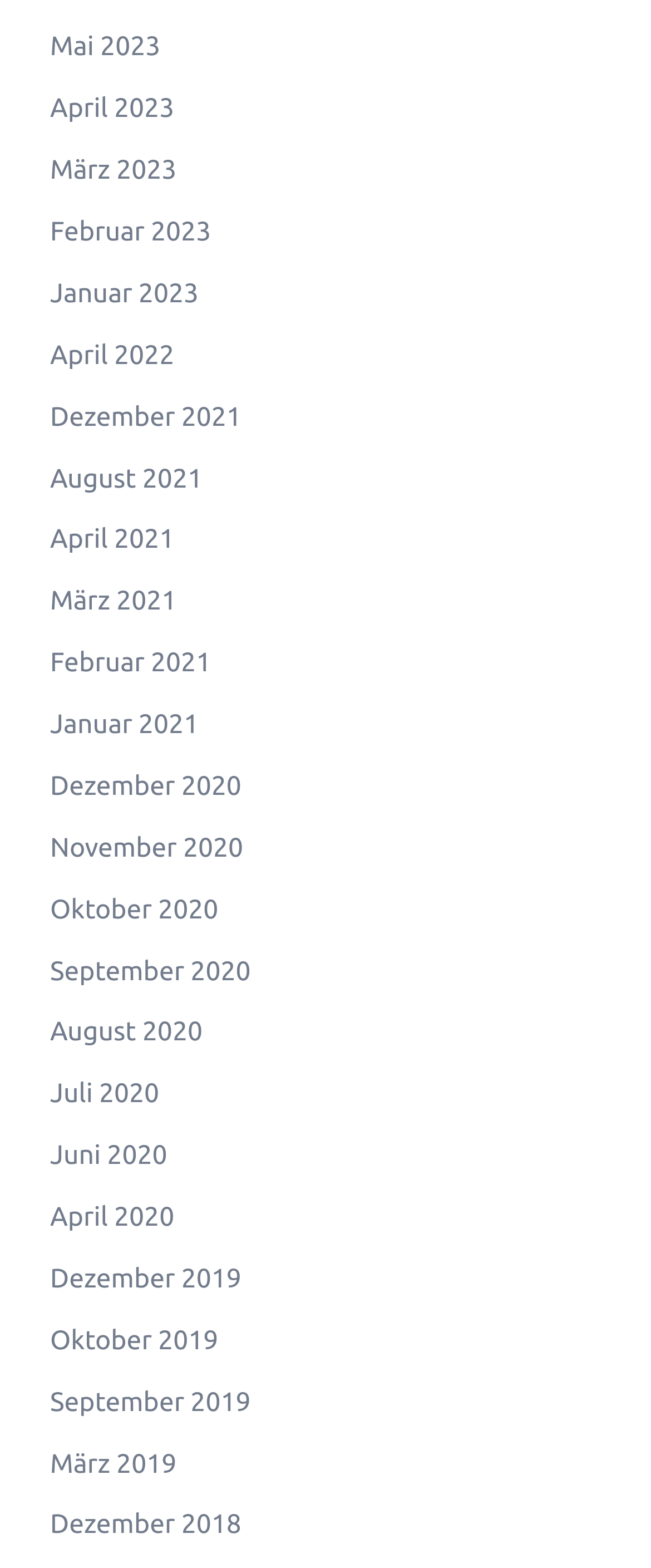Please find the bounding box coordinates (top-left x, top-left y, bottom-right x, bottom-right y) in the screenshot for the UI element described as follows: November 2020

[0.077, 0.531, 0.374, 0.55]